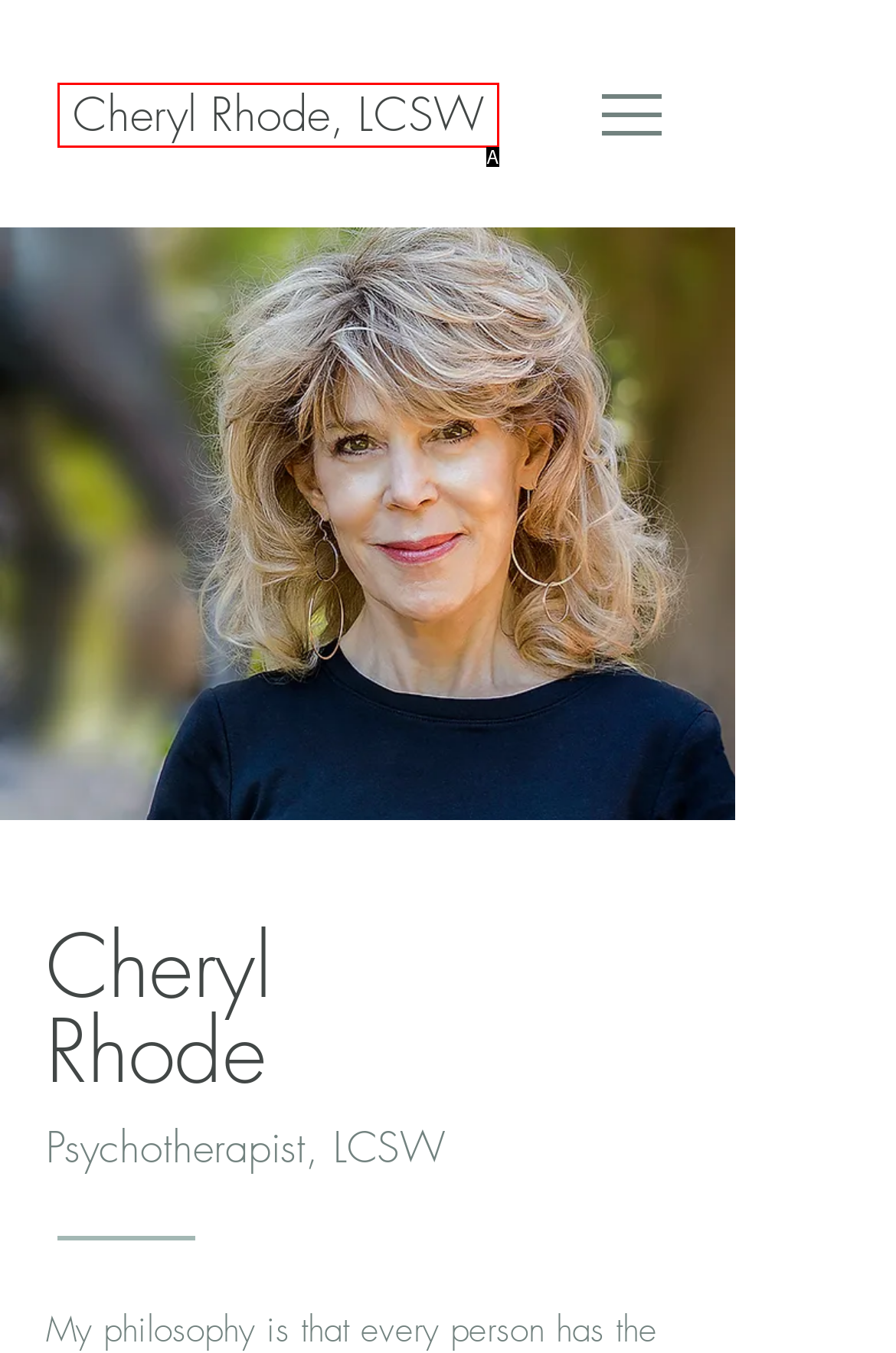Based on the provided element description: Cheryl Rhode, LCSW, identify the best matching HTML element. Respond with the corresponding letter from the options shown.

A